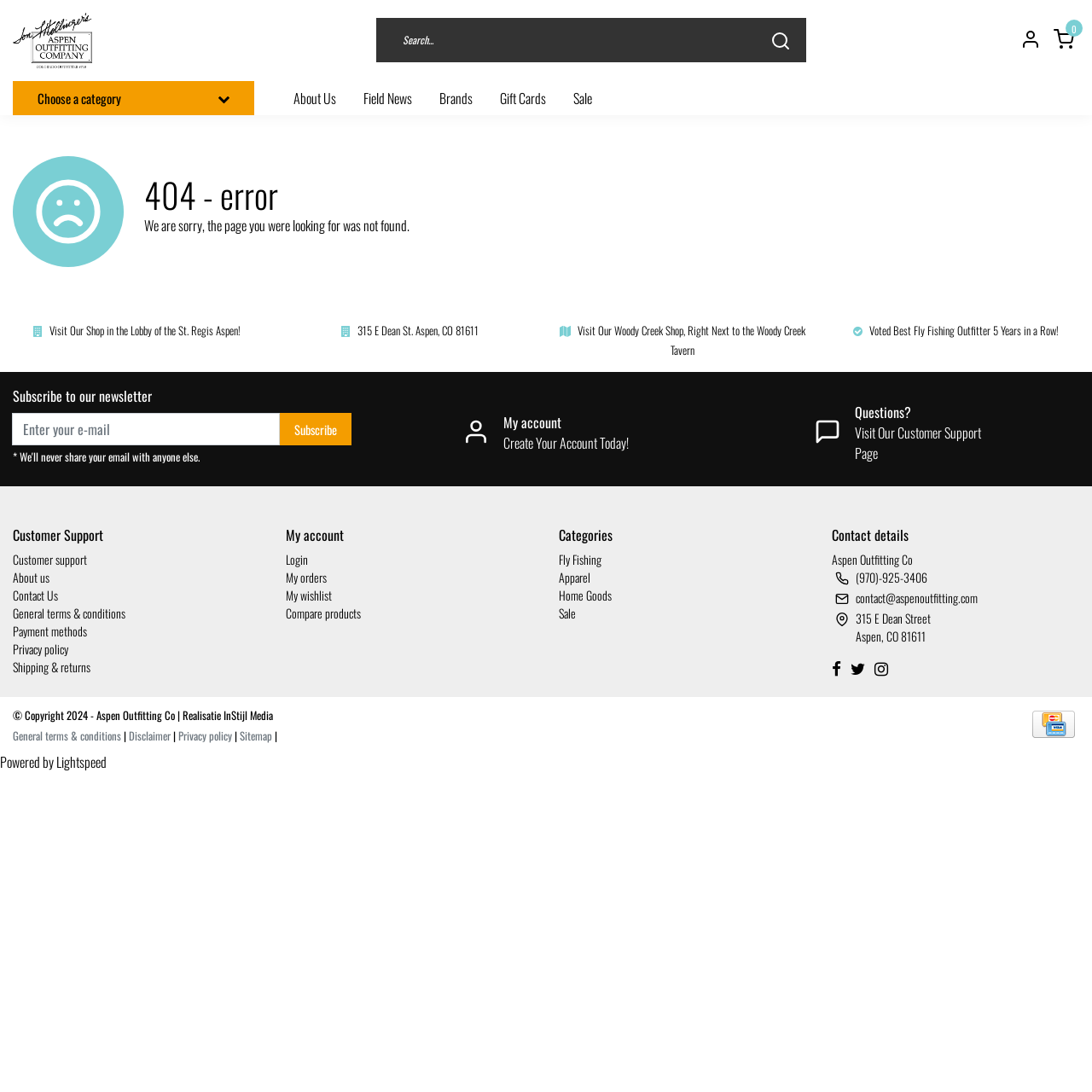Please specify the bounding box coordinates of the clickable region to carry out the following instruction: "Visit the About Us page". The coordinates should be four float numbers between 0 and 1, in the format [left, top, right, bottom].

[0.256, 0.074, 0.32, 0.105]